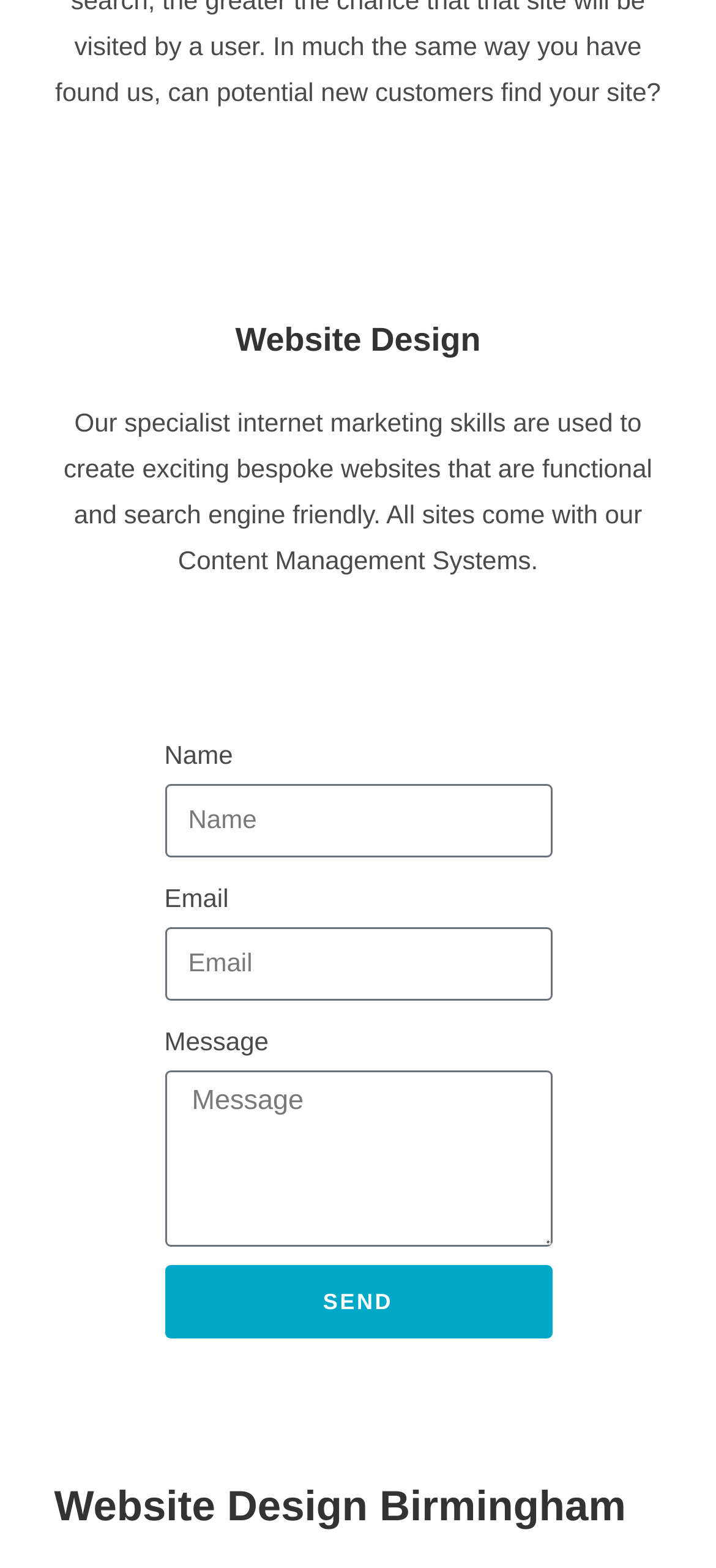Based on the description "Send", find the bounding box of the specified UI element.

[0.229, 0.807, 0.771, 0.854]